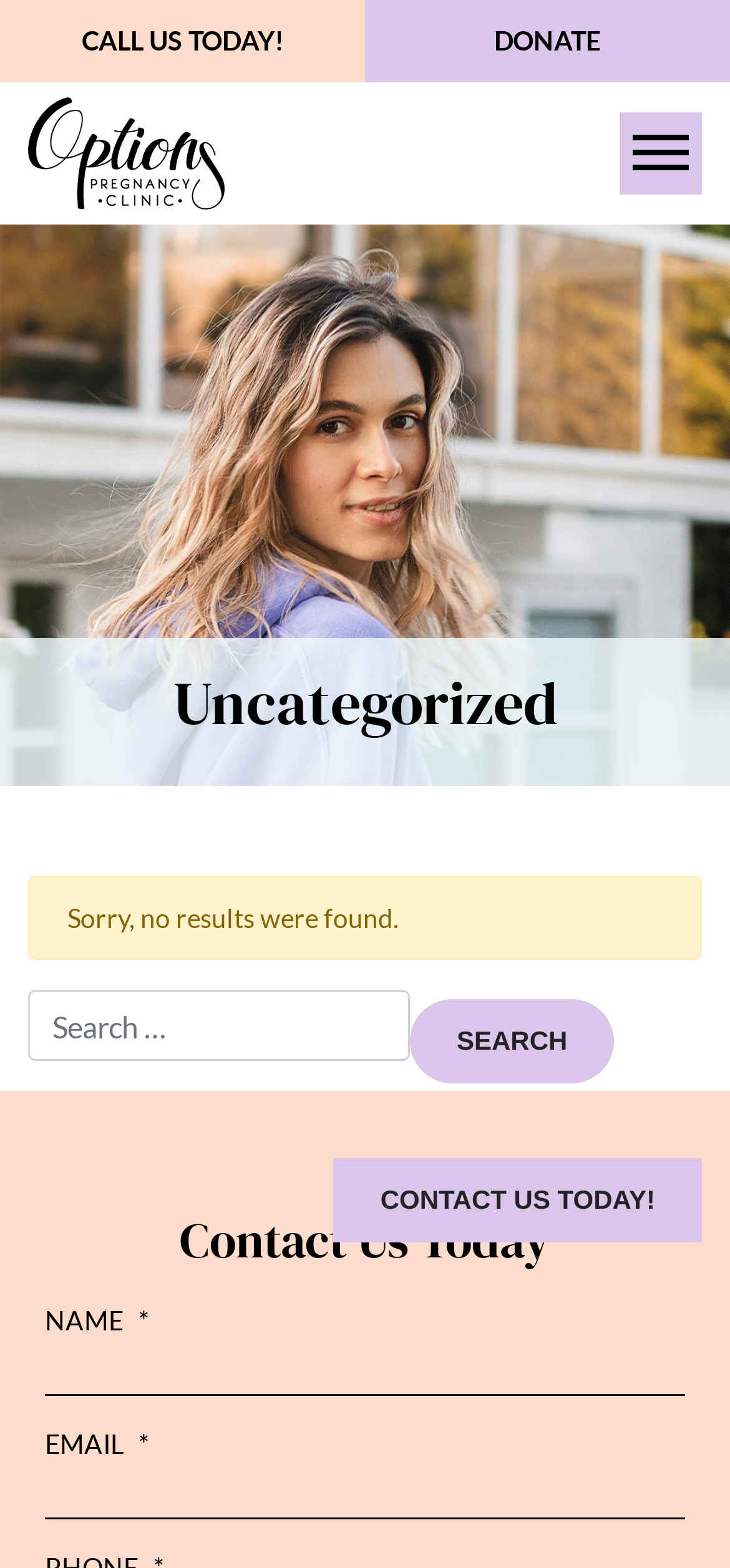Please locate the bounding box coordinates for the element that should be clicked to achieve the following instruction: "Donate". Ensure the coordinates are given as four float numbers between 0 and 1, i.e., [left, top, right, bottom].

[0.5, 0.0, 1.0, 0.052]